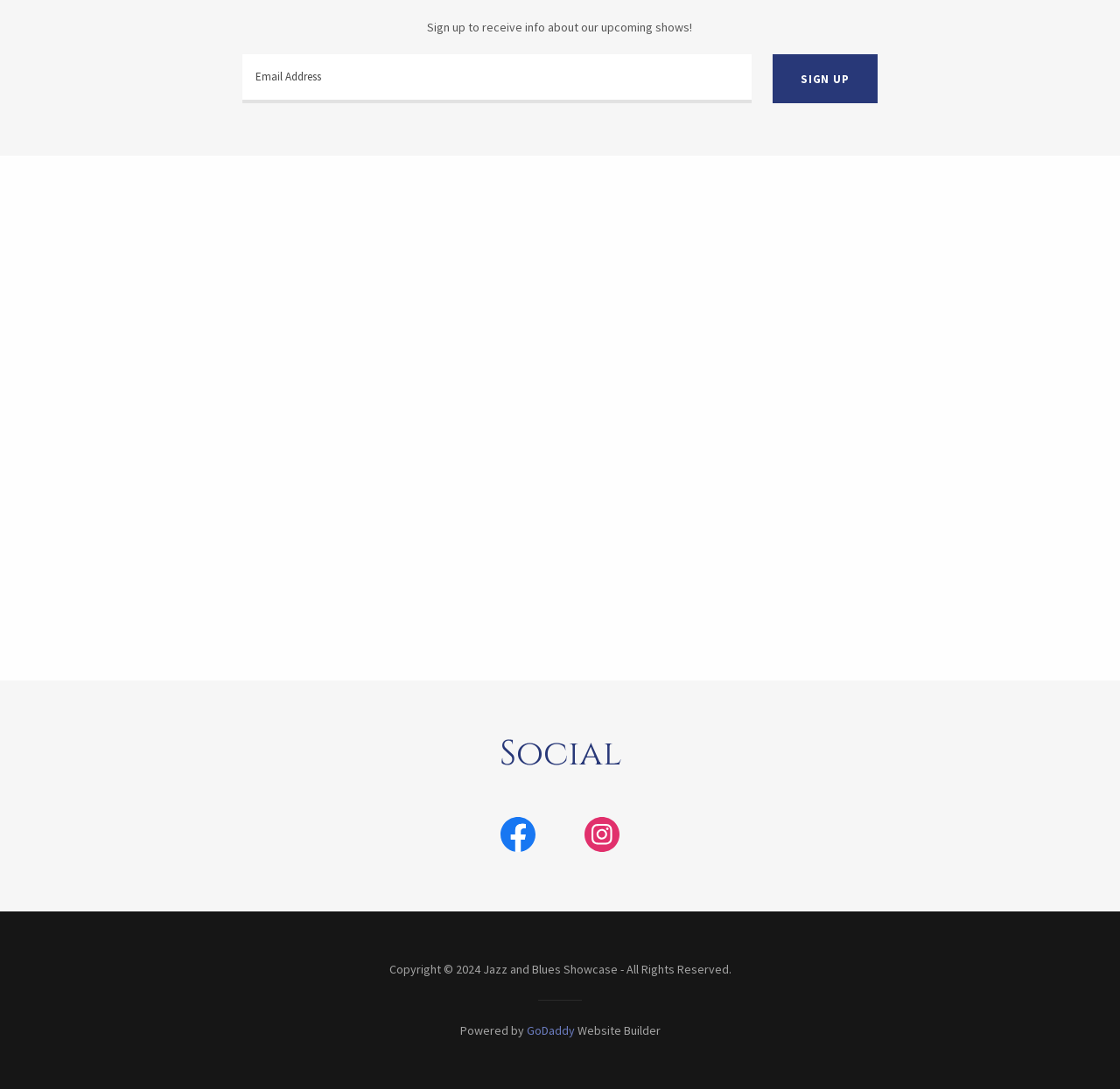Answer this question in one word or a short phrase: What is the name of the website builder?

GoDaddy